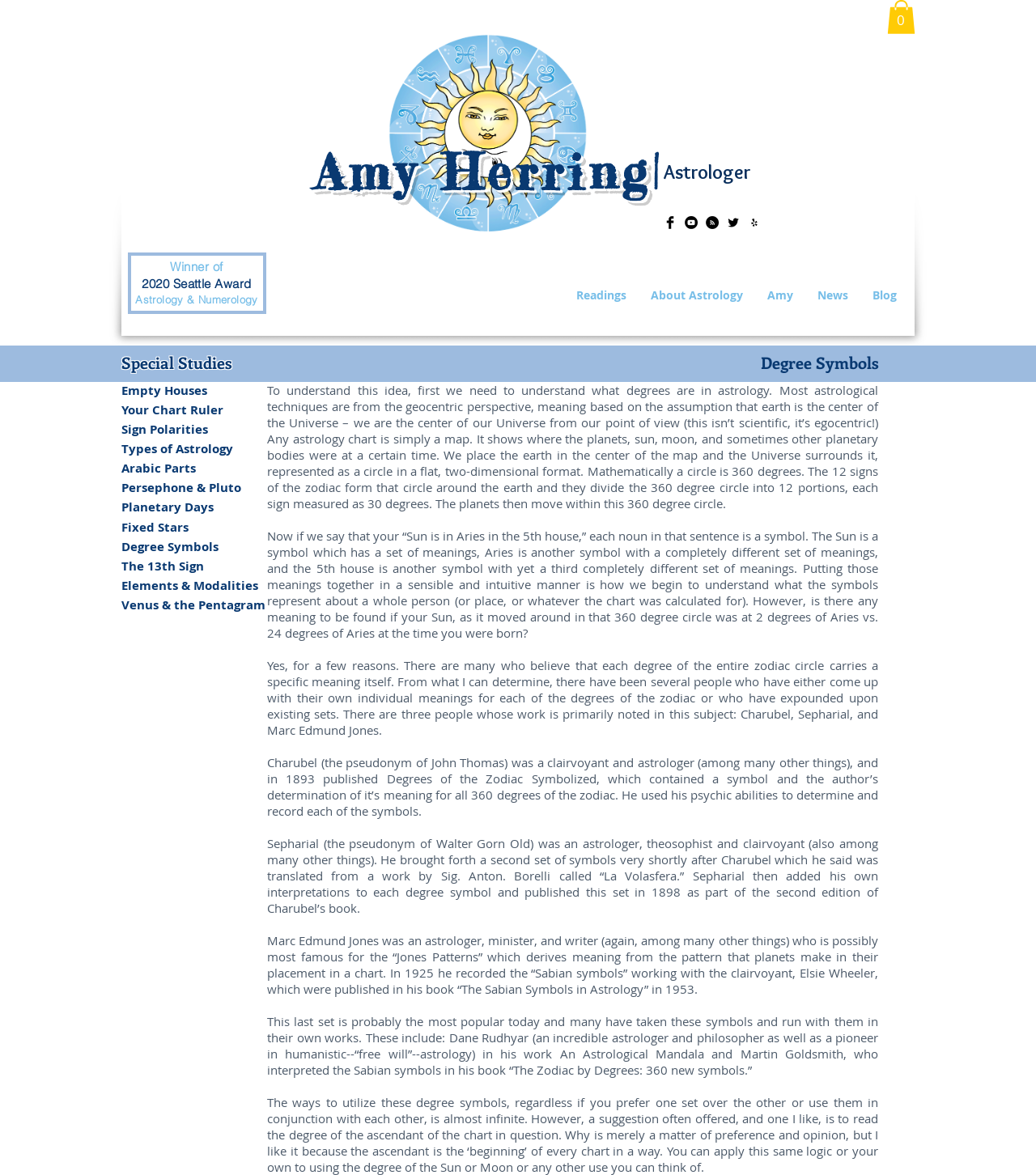Locate the bounding box coordinates of the item that should be clicked to fulfill the instruction: "Visit the About Astrology page".

[0.616, 0.242, 0.729, 0.261]